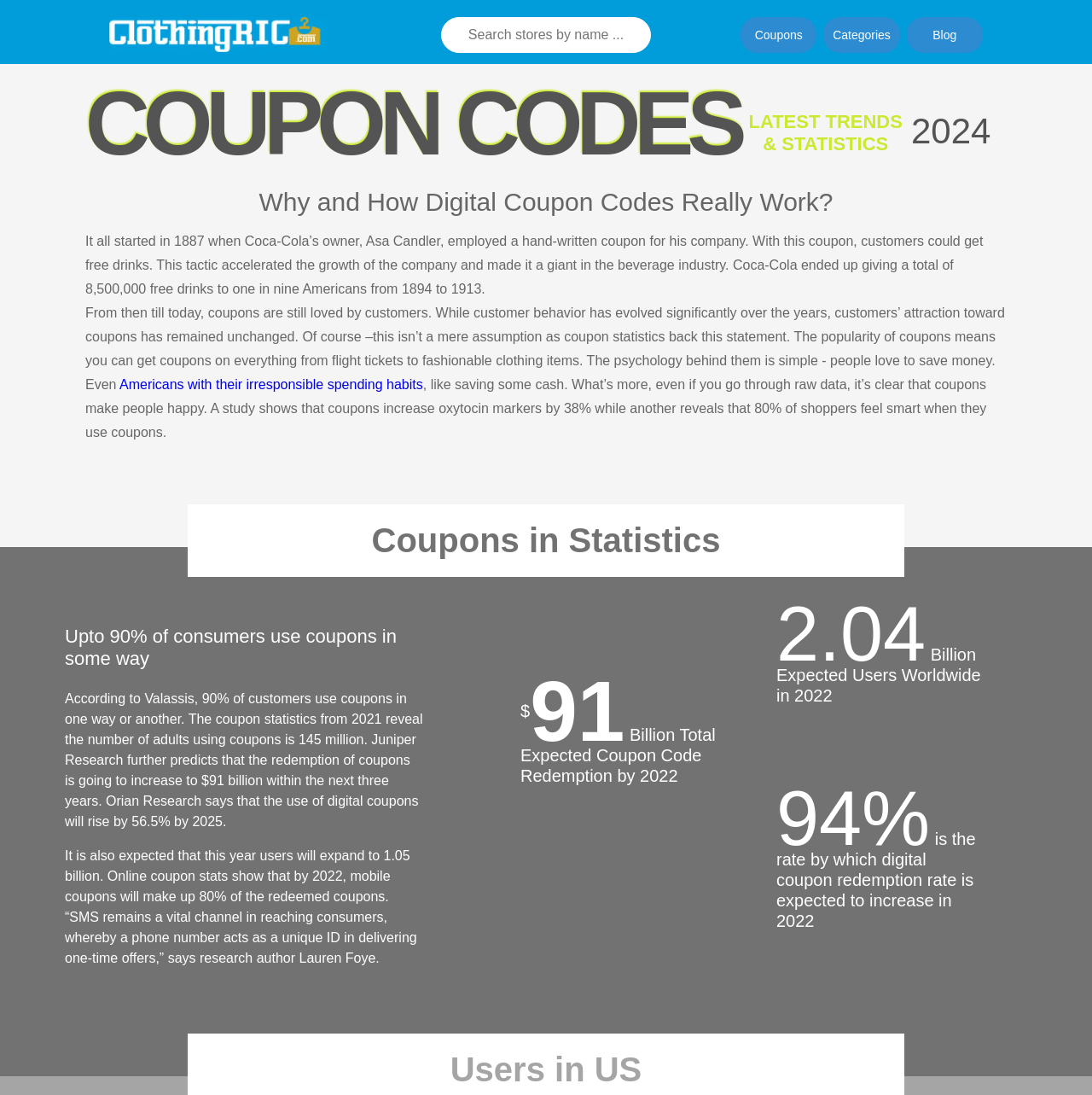Please specify the bounding box coordinates in the format (top-left x, top-left y, bottom-right x, bottom-right y), with values ranging from 0 to 1. Identify the bounding box for the UI component described as follows: According to Valassis

[0.059, 0.632, 0.178, 0.645]